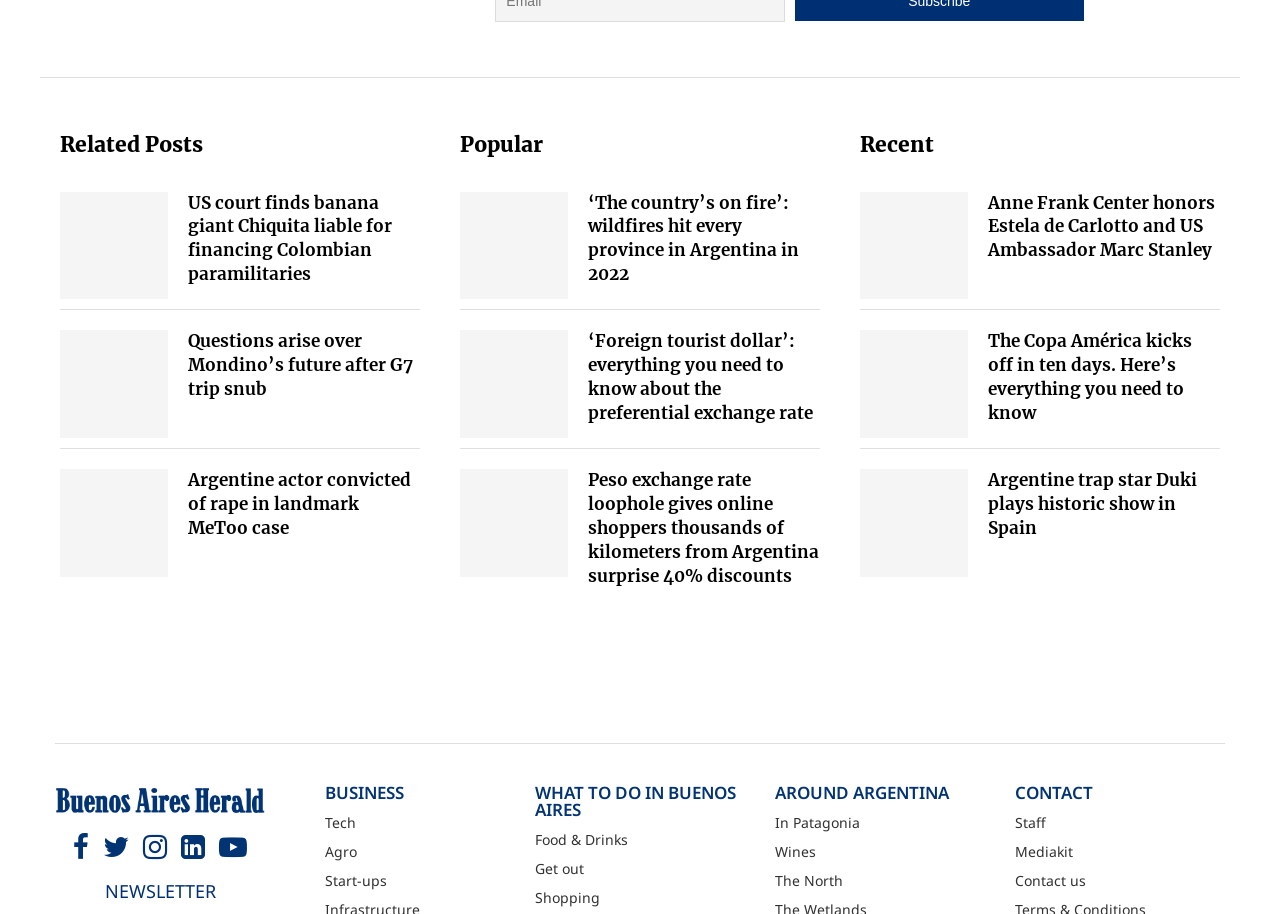Show the bounding box coordinates for the HTML element described as: "Contact".

[0.793, 0.81, 0.854, 0.829]